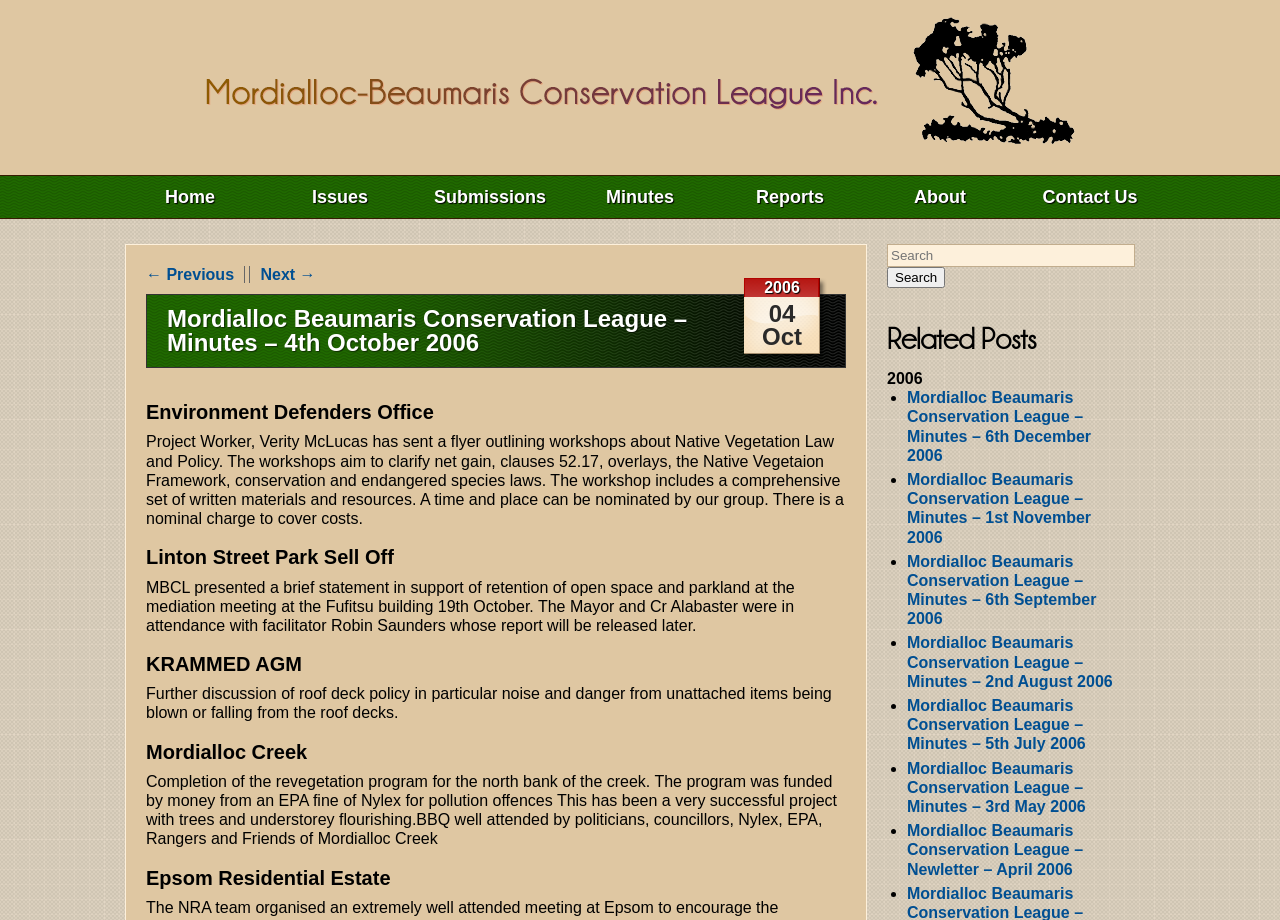Locate the bounding box coordinates of the element's region that should be clicked to carry out the following instruction: "Go to the 'Issues' page". The coordinates need to be four float numbers between 0 and 1, i.e., [left, top, right, bottom].

[0.207, 0.191, 0.324, 0.233]